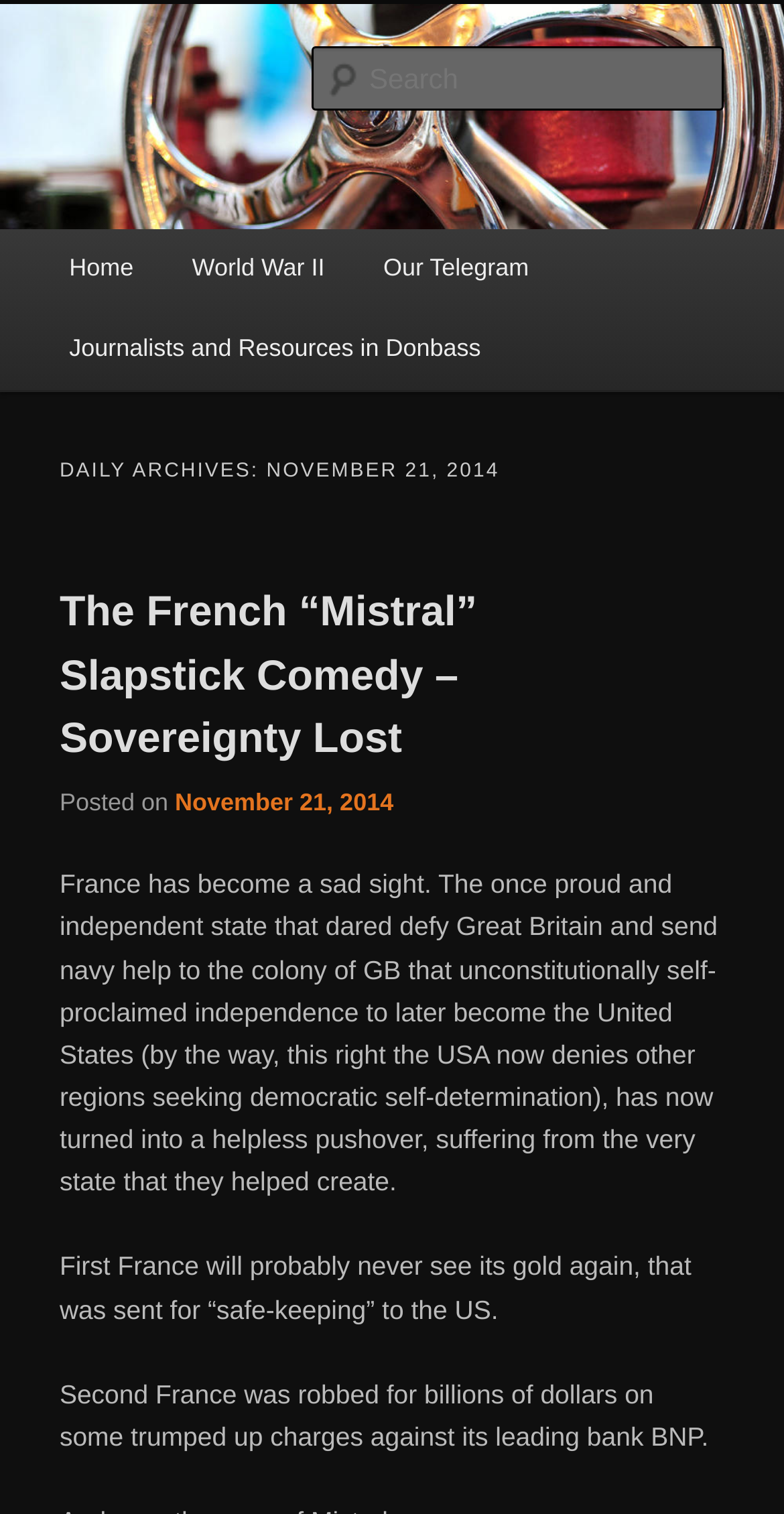Using the provided description Home, find the bounding box coordinates for the UI element. Provide the coordinates in (top-left x, top-left y, bottom-right x, bottom-right y) format, ensuring all values are between 0 and 1.

[0.051, 0.152, 0.208, 0.205]